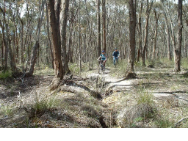Give a meticulous account of what the image depicts.

The image captures two mountain bikers navigating a rugged trail in a picturesque natural setting. Surrounded by tall trees and dense underbrush, the riders are engaged in a dynamic moment, showcasing the thrill of outdoor cycling. The trail features a slight dip, indicating a challenging terrain often favored by cycling enthusiasts. Sunlight filters through the canopy, highlighting the vibrant greenery of the environment. This scene embodies the spirit of adventure and the love for nature inherent in the cycling community. It is featured in relation to a post titled "2016 Grant Round for the Recreational Trails Program Opens," hinting at initiatives to support and enhance recreational biking trails.